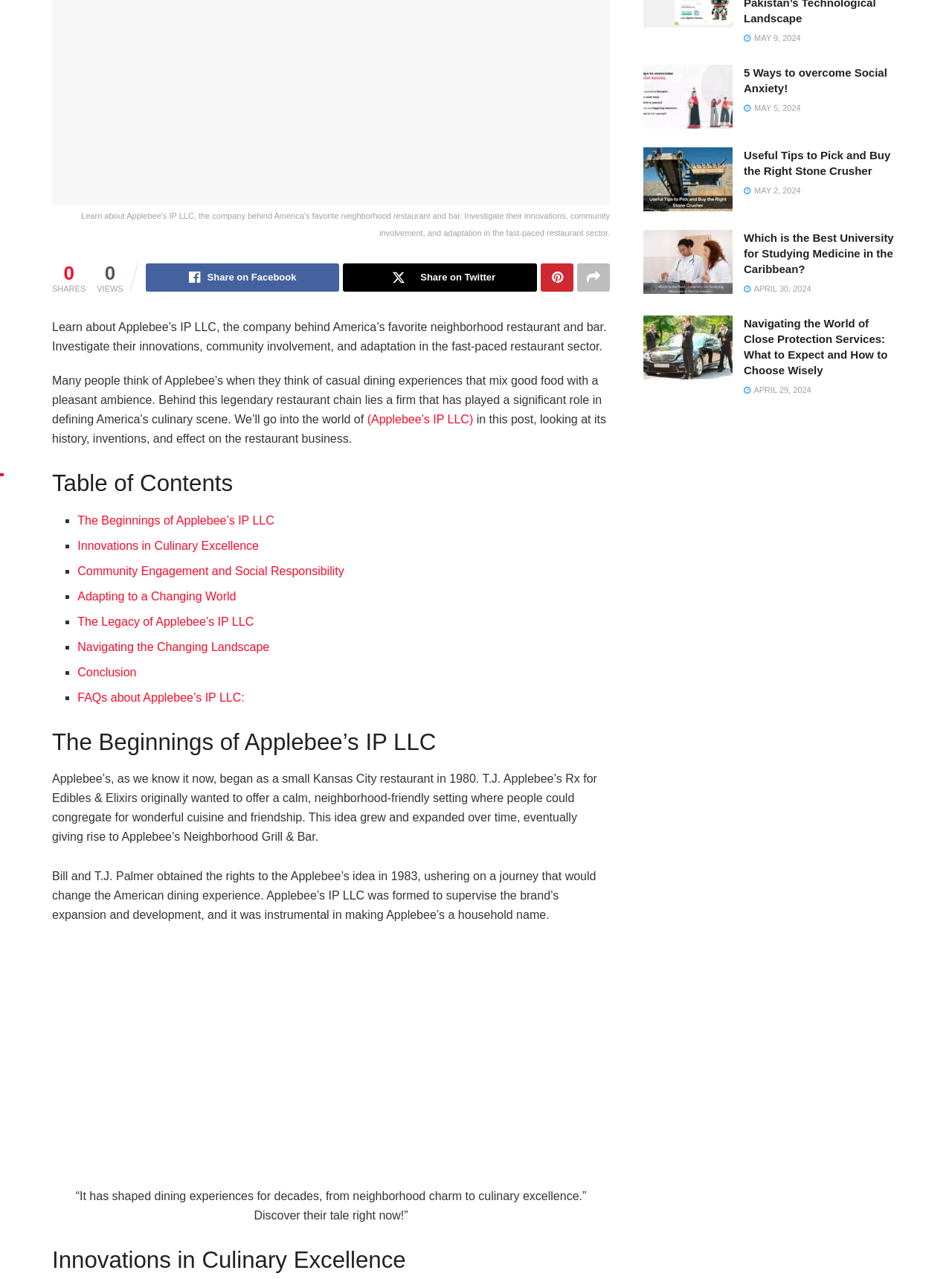Identify the bounding box coordinates of the HTML element based on this description: "older version of the site".

None